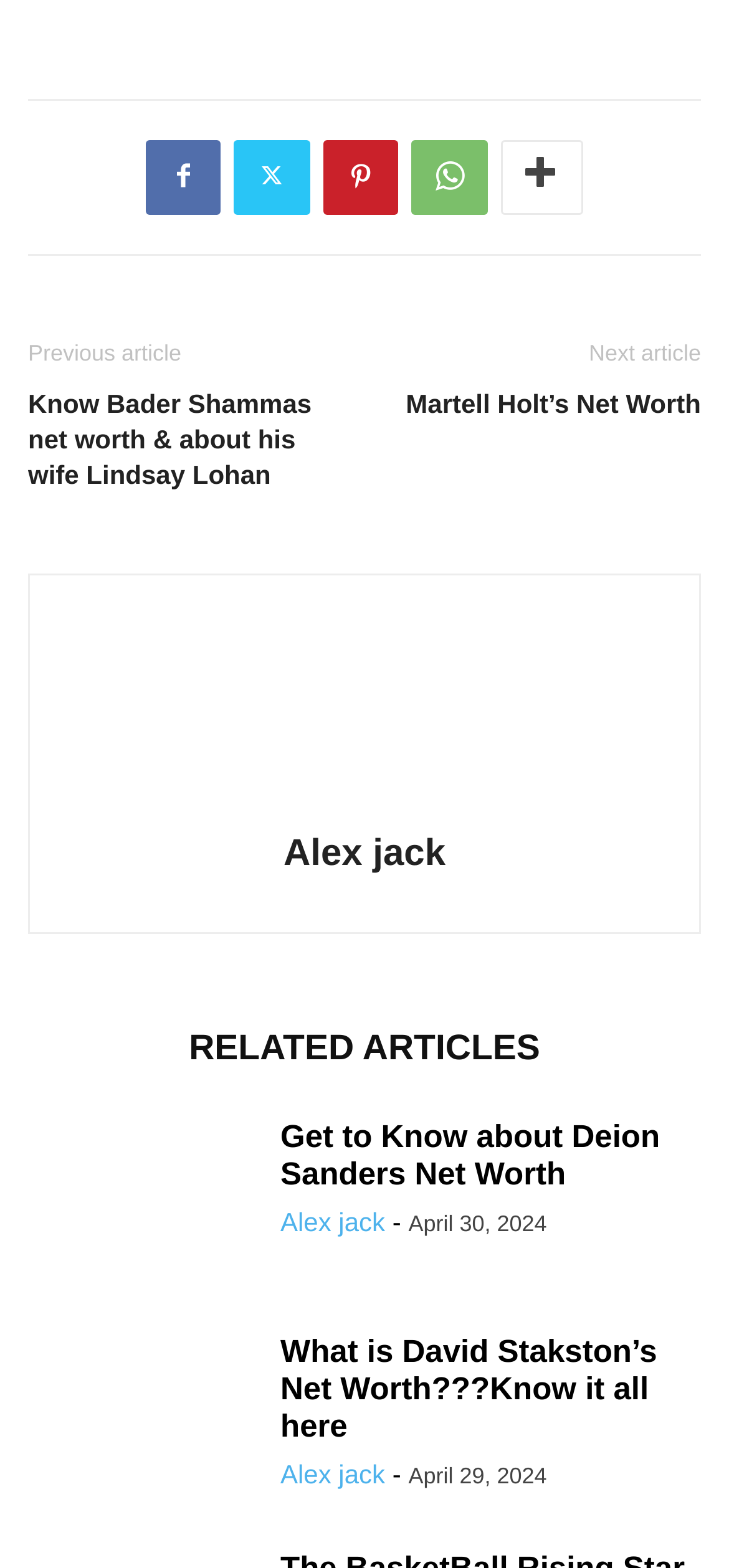Give a short answer to this question using one word or a phrase:
What is the author of the article?

Alex jack